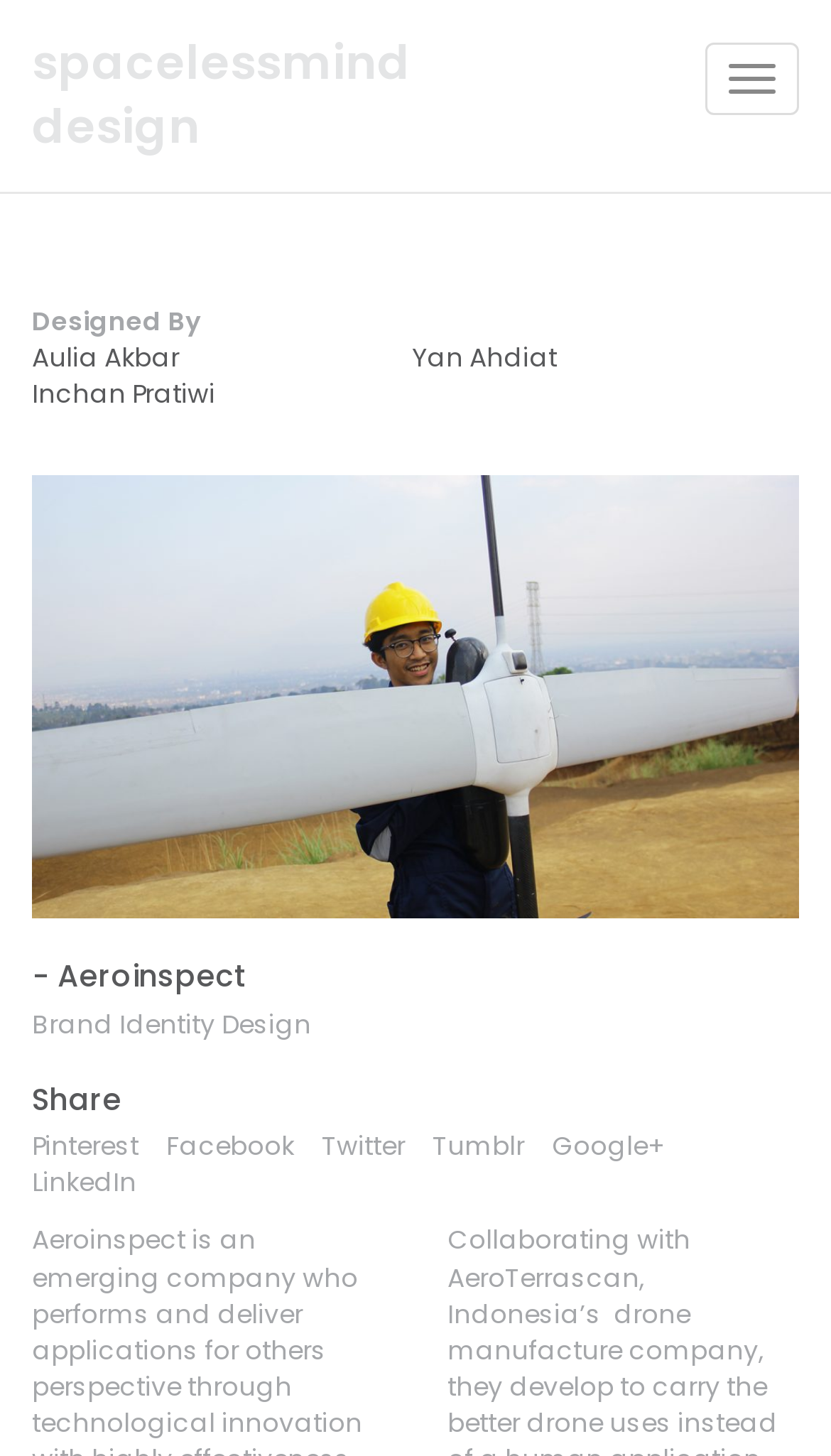Determine the bounding box coordinates of the clickable region to execute the instruction: "Learn about Brand Identity Design". The coordinates should be four float numbers between 0 and 1, denoted as [left, top, right, bottom].

[0.038, 0.69, 0.374, 0.715]